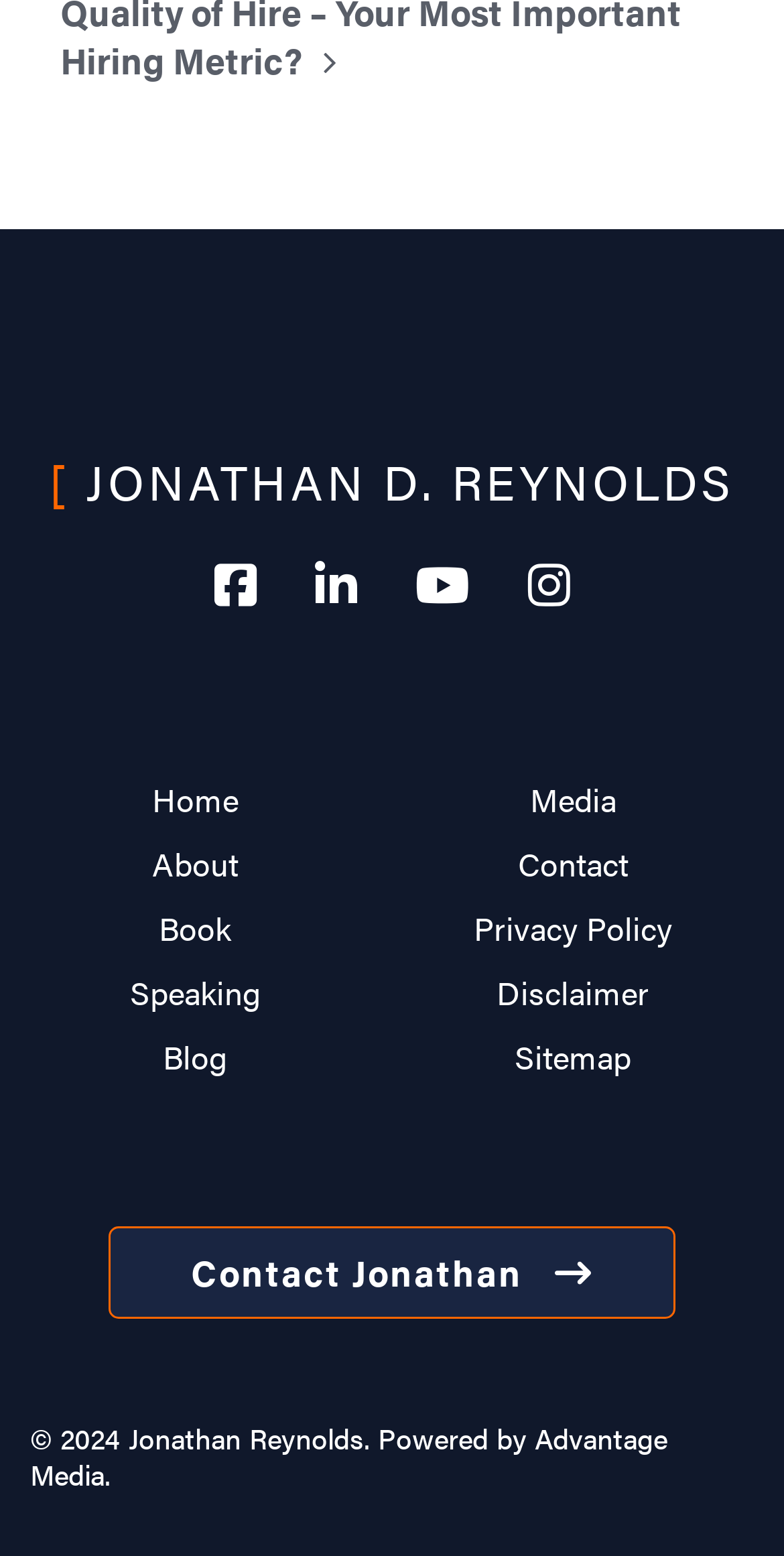Can you find the bounding box coordinates for the element to click on to achieve the instruction: "contact Jonathan"?

[0.138, 0.788, 0.862, 0.848]